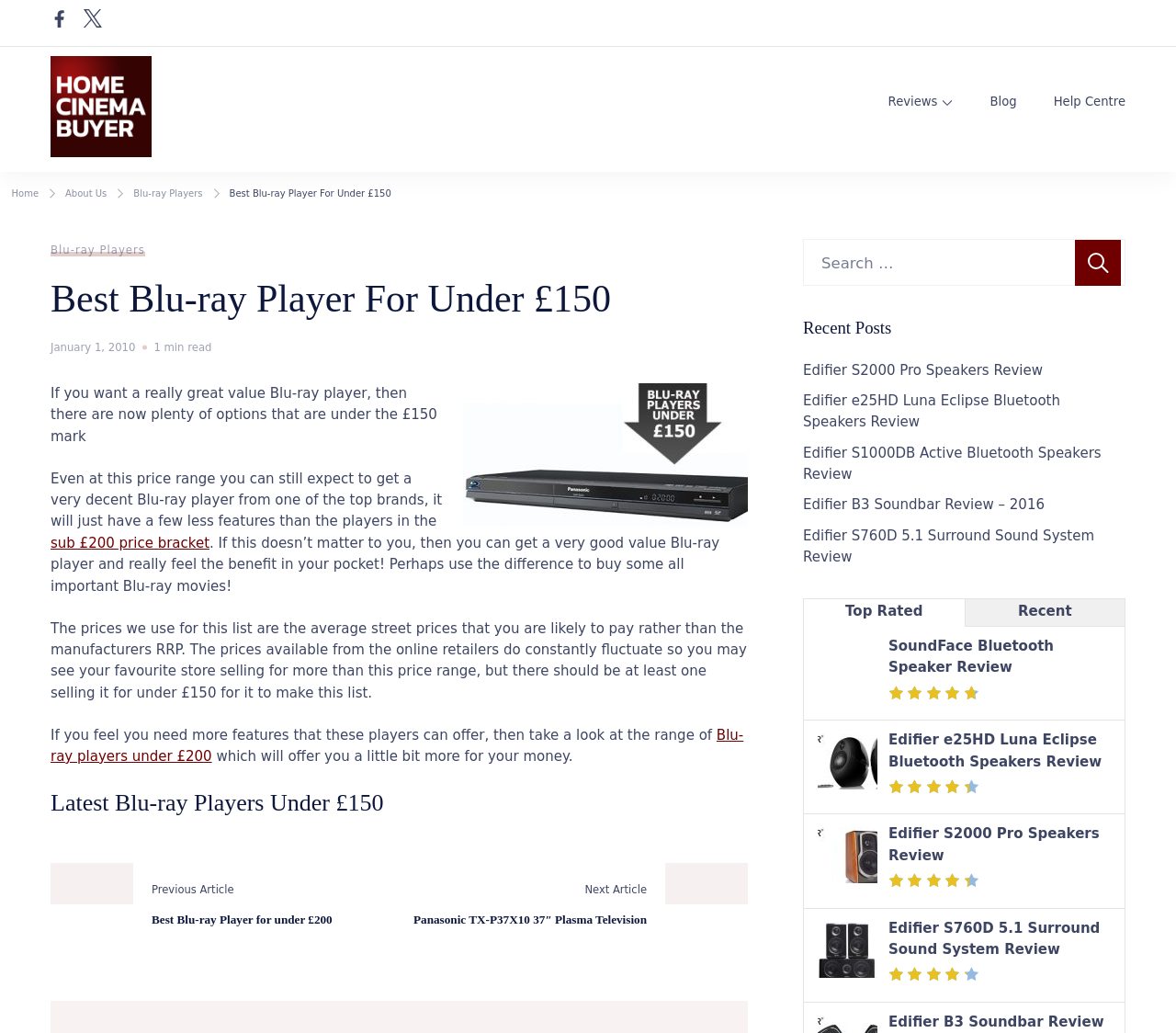How many Blu-ray players are listed under £150?
Provide a one-word or short-phrase answer based on the image.

Multiple